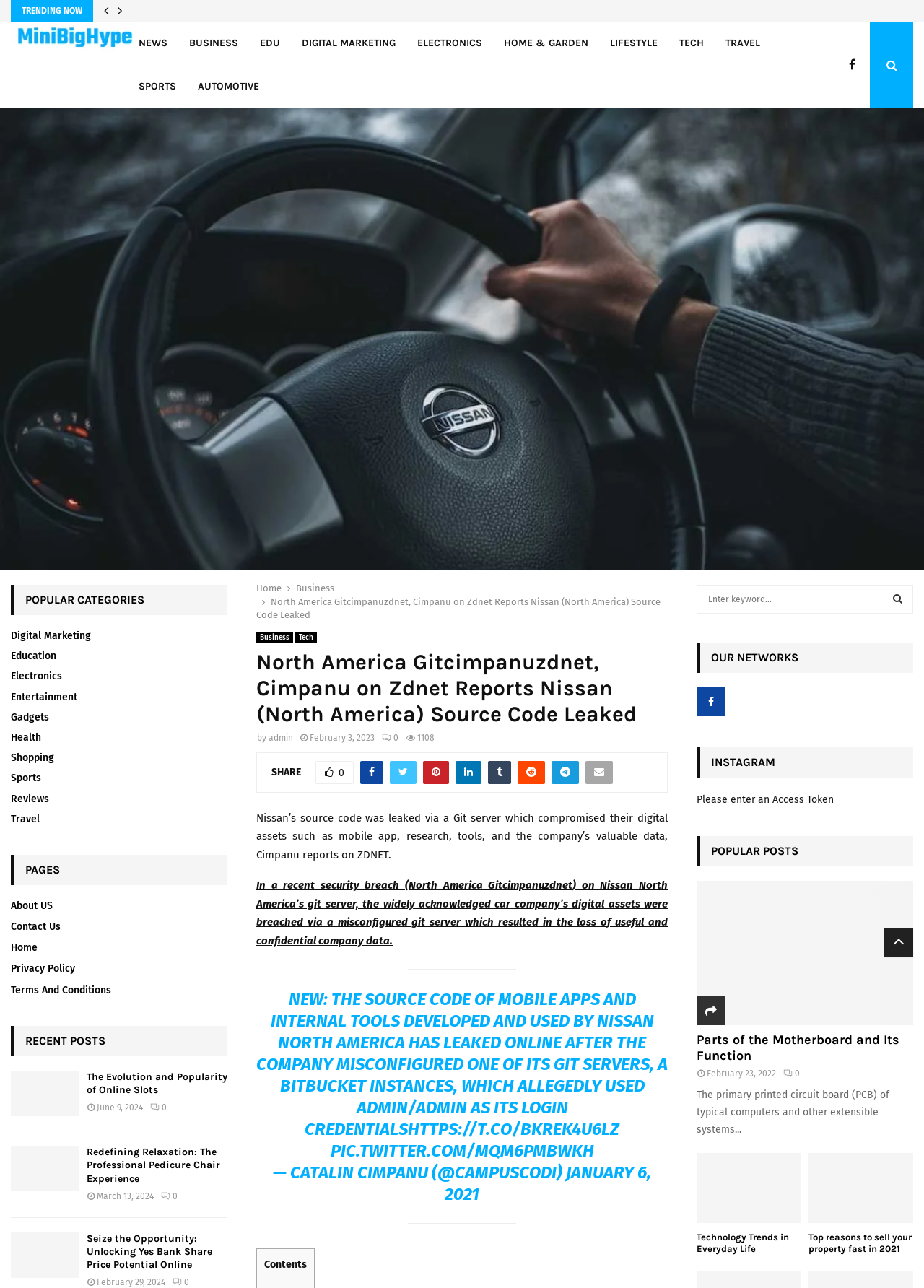Please extract the webpage's main title and generate its text content.

North America Gitcimpanuzdnet, Cimpanu on Zdnet Reports Nissan (North America) Source Code Leaked